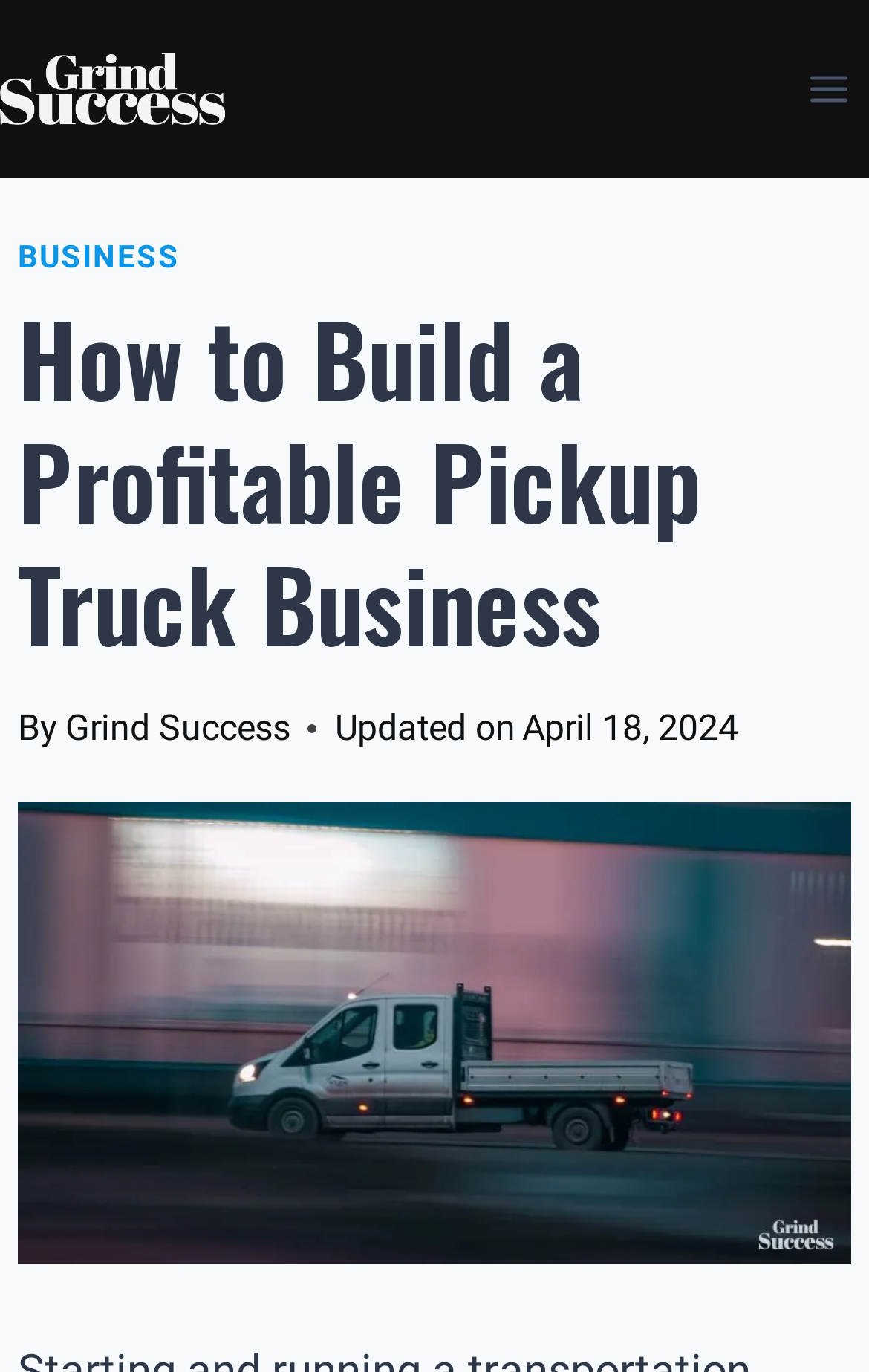What is the category of the article?
Answer the question with a single word or phrase derived from the image.

BUSINESS